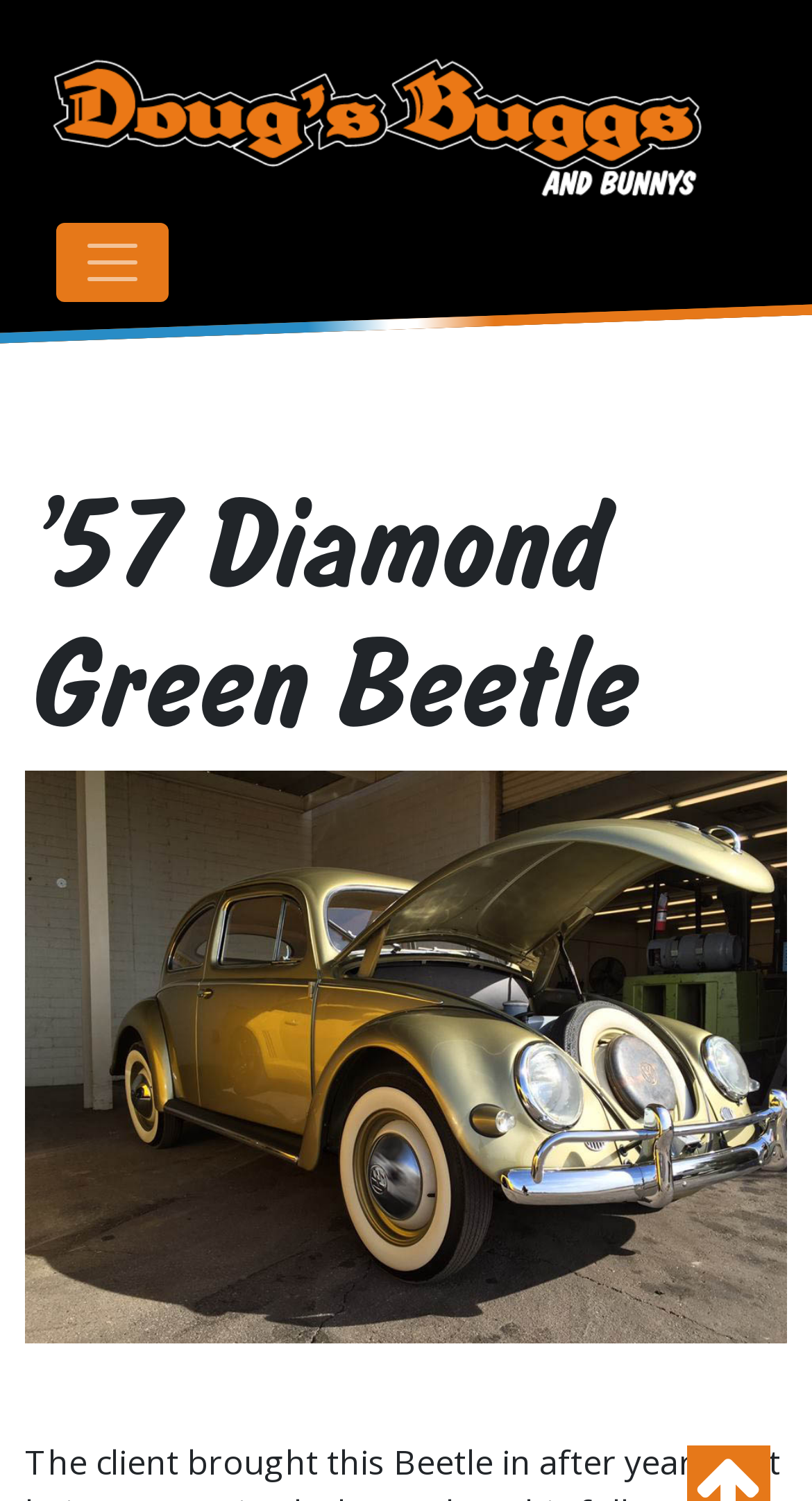Can you find and provide the main heading text of this webpage?

’57 Diamond Green Beetle